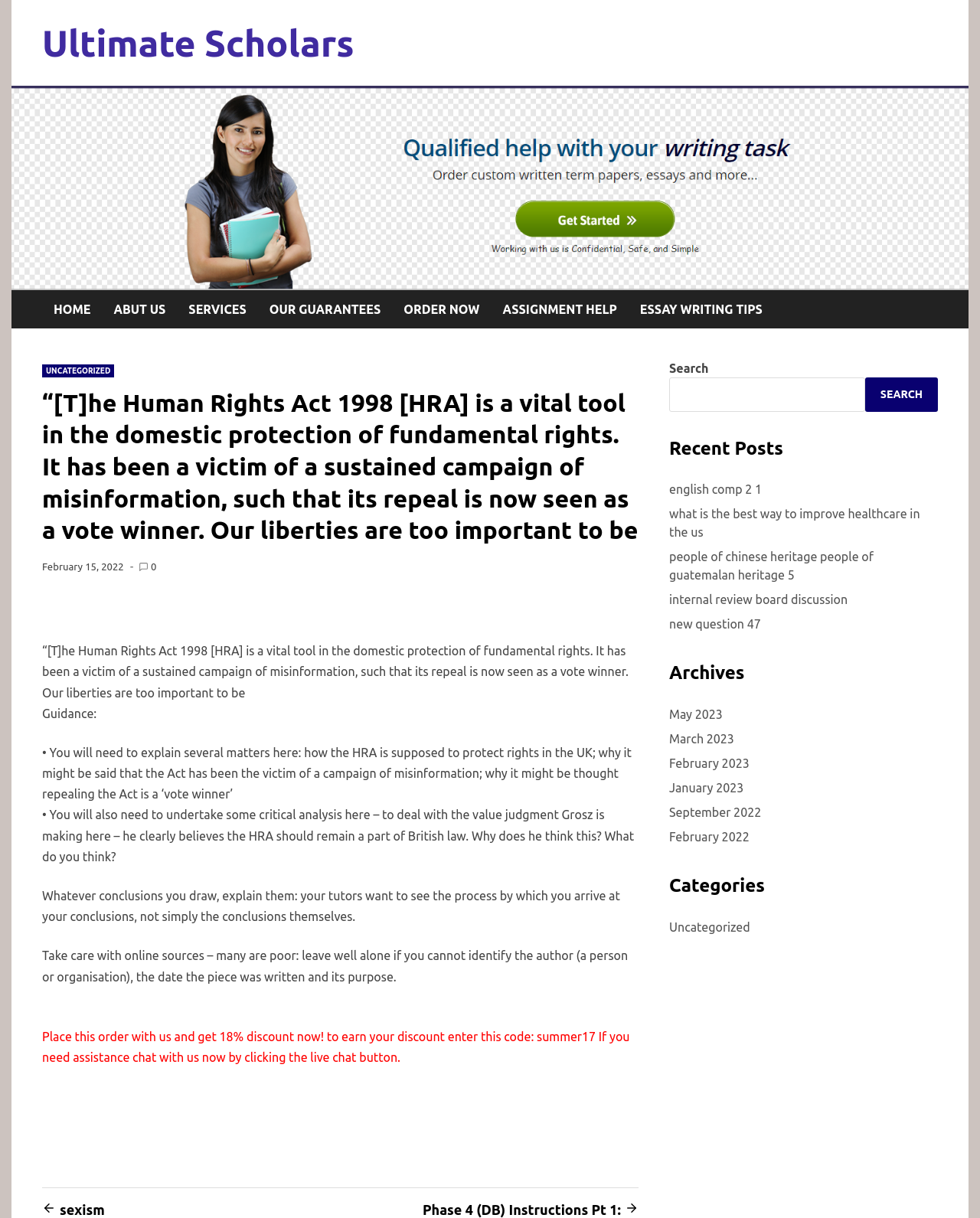What are the categories of posts on the website?
Your answer should be a single word or phrase derived from the screenshot.

Uncategorized